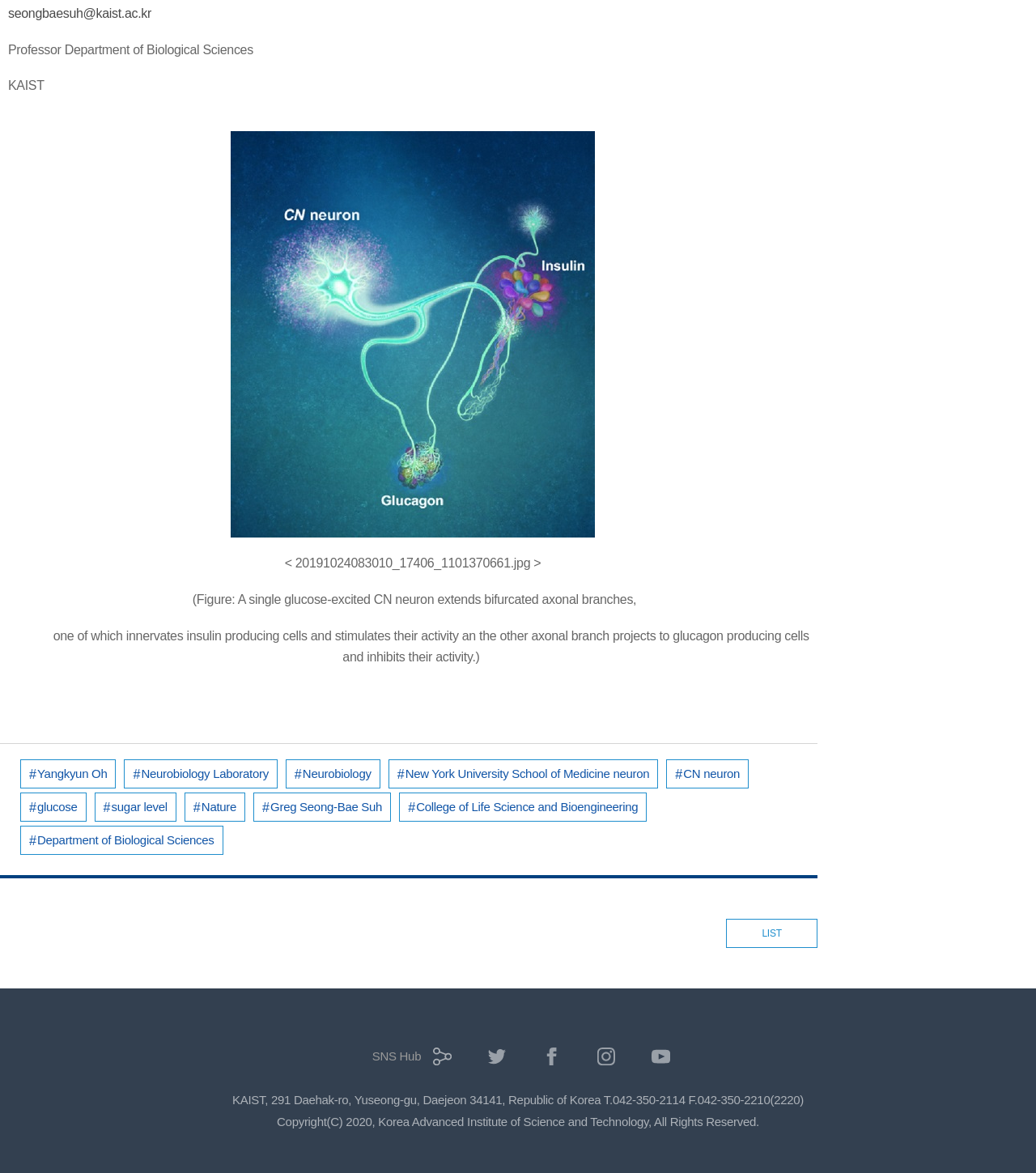Please mark the bounding box coordinates of the area that should be clicked to carry out the instruction: "Read about Neurobiology Laboratory".

[0.12, 0.648, 0.268, 0.672]